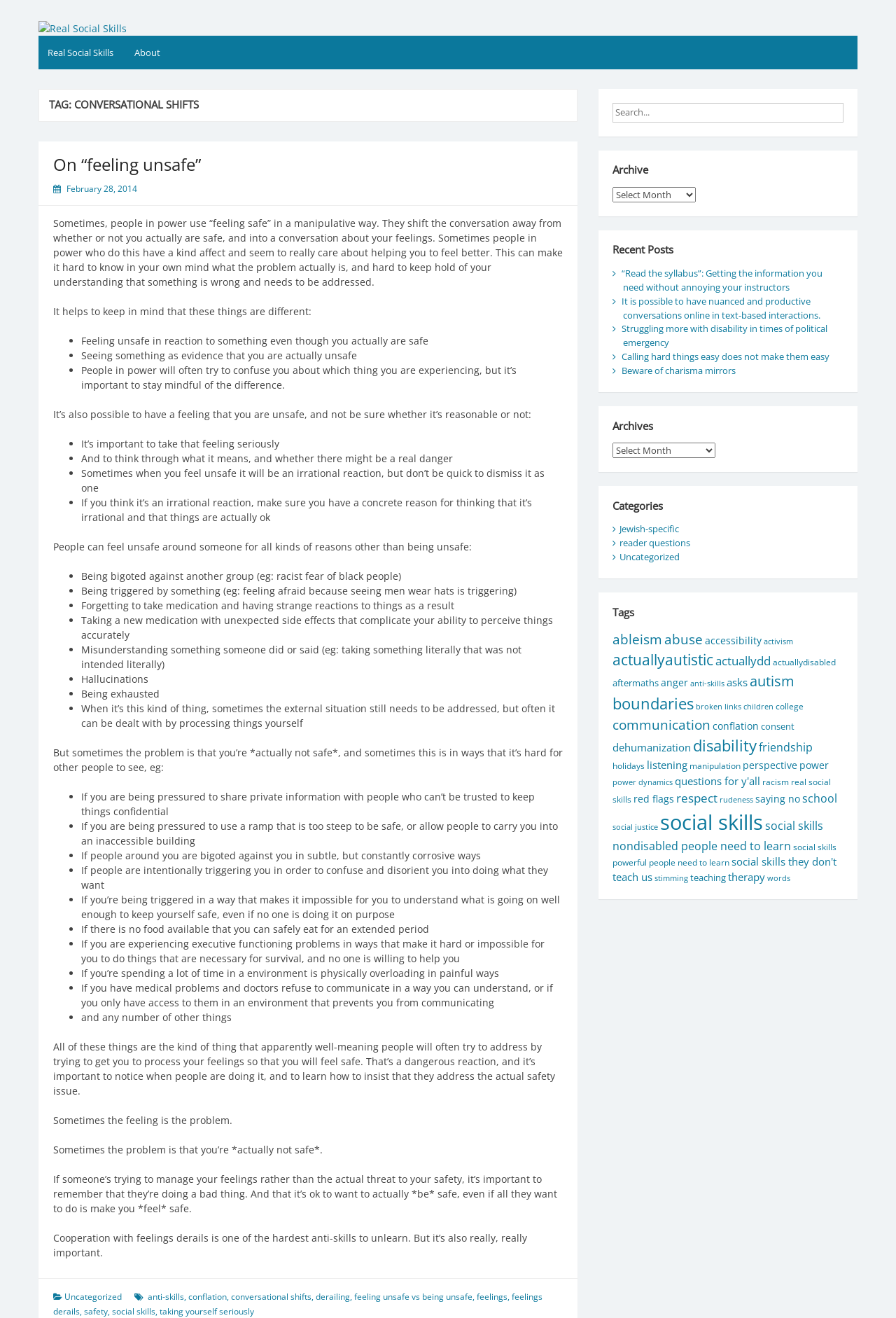What is the topic of the blog post? Refer to the image and provide a one-word or short phrase answer.

Conversational shifts